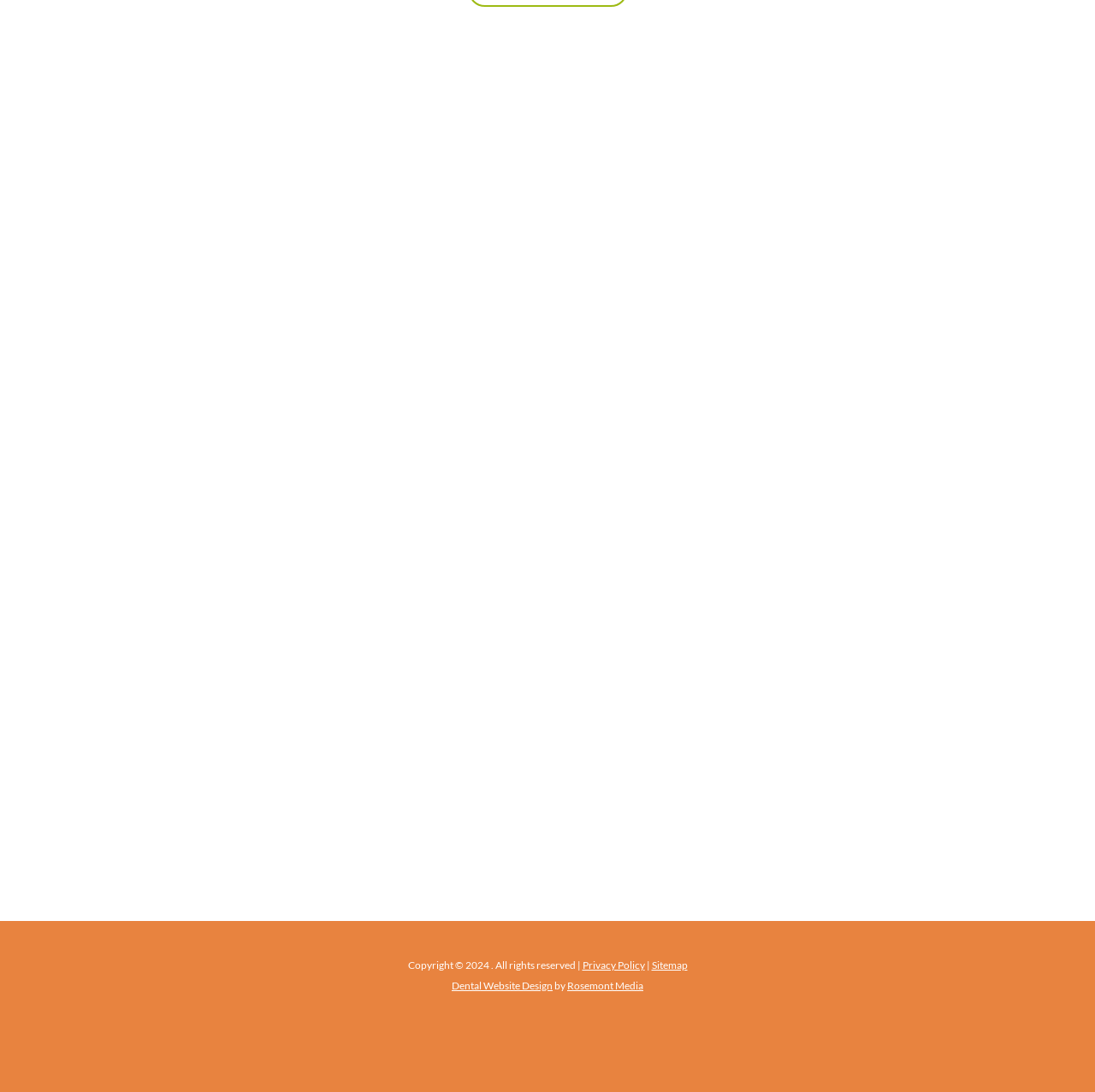Please pinpoint the bounding box coordinates for the region I should click to adhere to this instruction: "Select the 'Knee support' option".

None